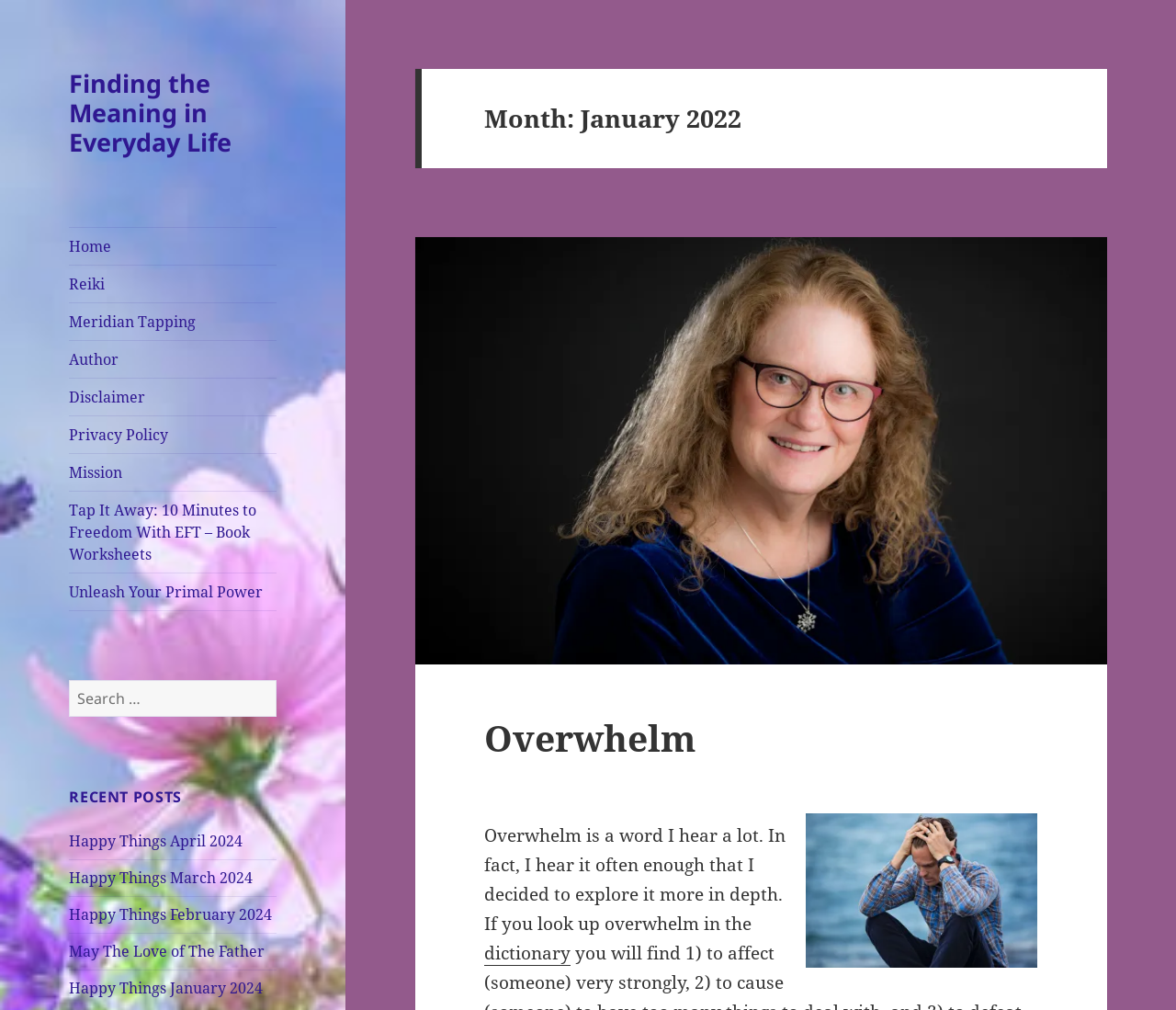How many recent posts are listed?
Please look at the screenshot and answer in one word or a short phrase.

5